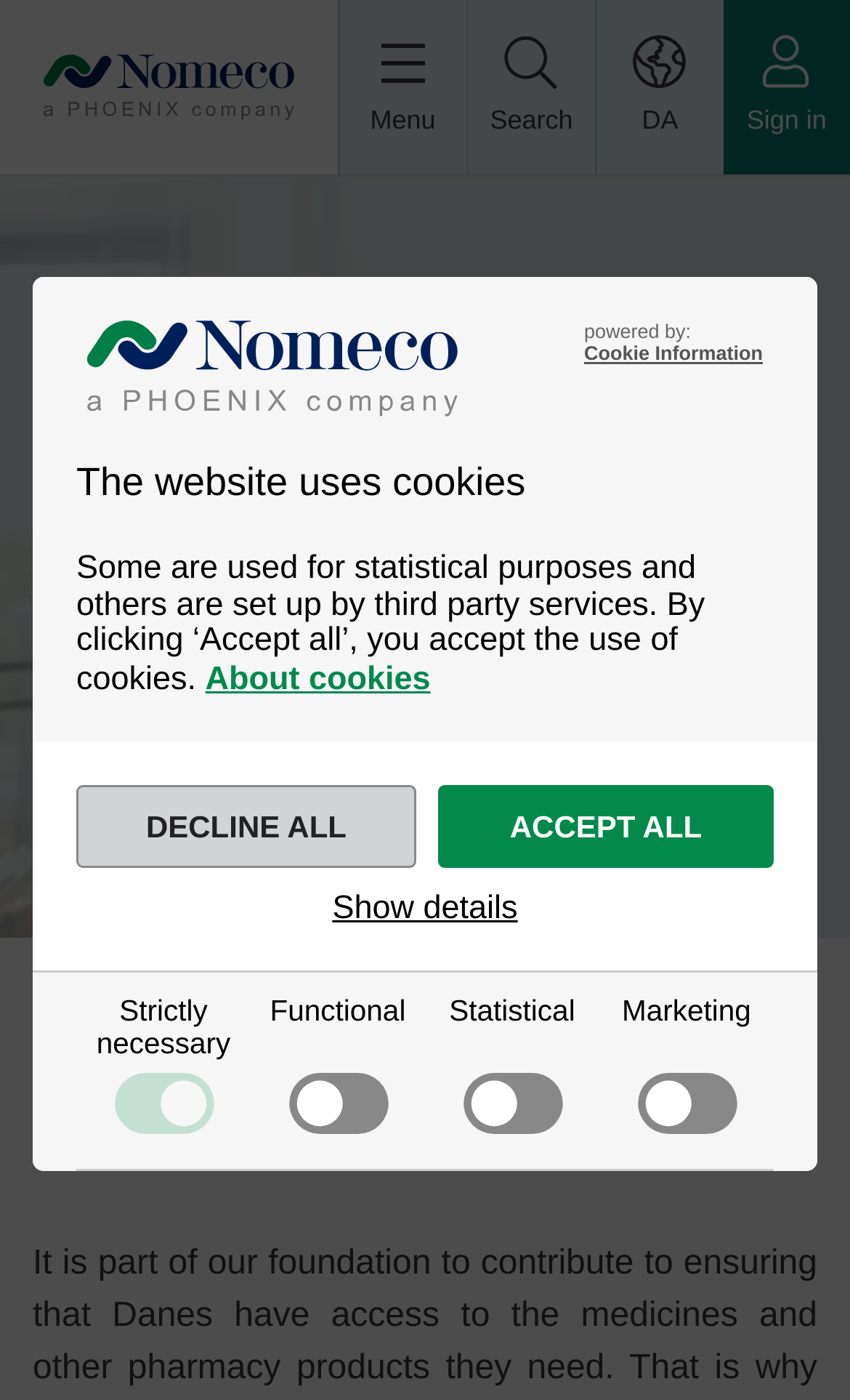Provide the bounding box coordinates, formatted as (top-left x, top-left y, bottom-right x, bottom-right y), with all values being floating point numbers between 0 and 1. Identify the bounding box of the UI element that matches the description: Search

[0.551, 0.0, 0.7, 0.125]